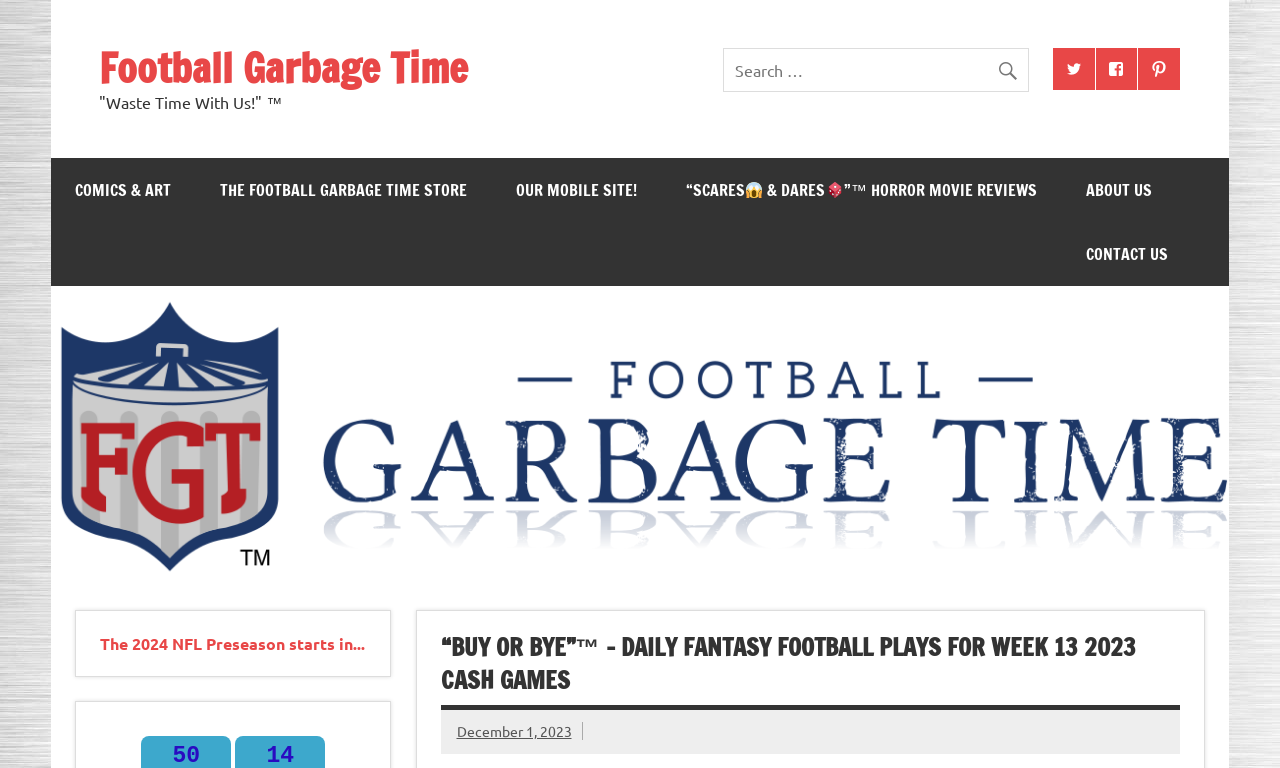Extract the bounding box coordinates for the described element: "Facebook". The coordinates should be represented as four float numbers between 0 and 1: [left, top, right, bottom].

[0.856, 0.062, 0.888, 0.117]